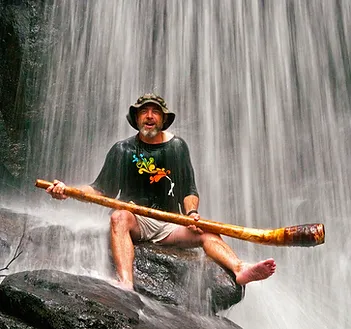Look at the image and give a detailed response to the following question: What instrument is the man holding?

The caption explicitly states that the man is holding a didgeridoo, which is a traditional Australian instrument, signifying his connection to cultural heritage and music.